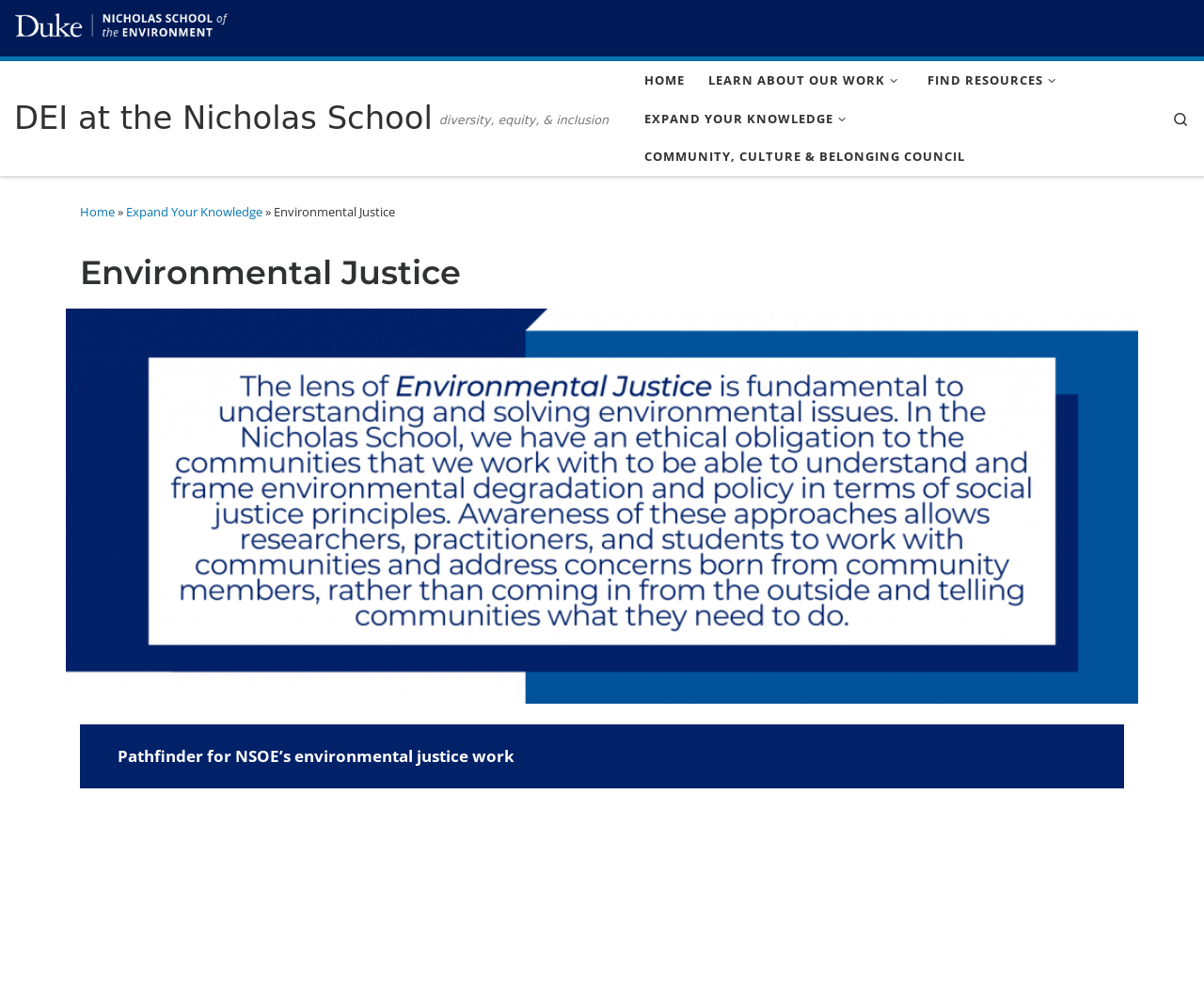Please identify the bounding box coordinates of the element on the webpage that should be clicked to follow this instruction: "Visit the EJ Courses page". The bounding box coordinates should be given as four float numbers between 0 and 1, formatted as [left, top, right, bottom].

[0.075, 0.942, 0.255, 0.963]